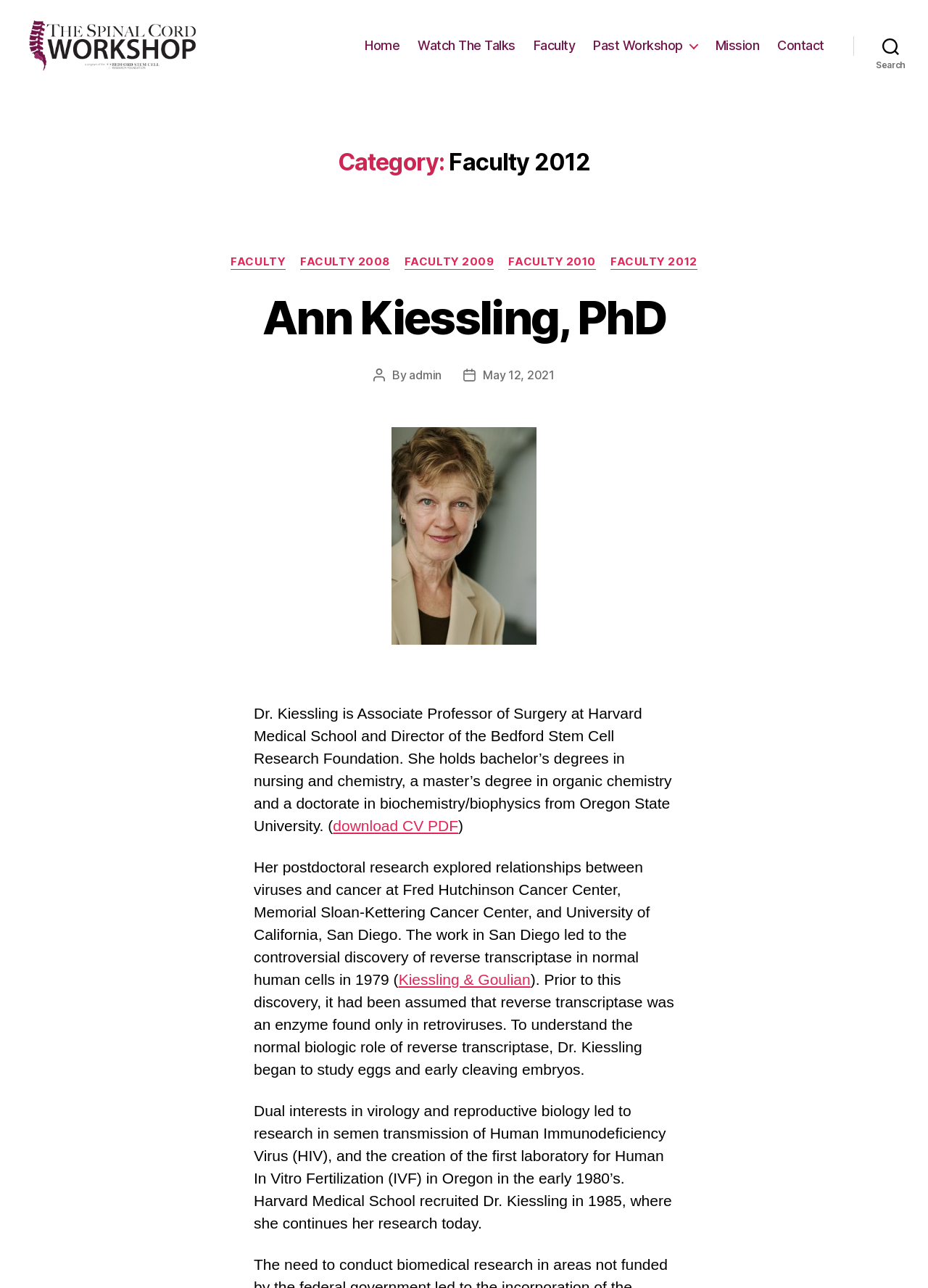Find and provide the bounding box coordinates for the UI element described here: "aria-label="Pinterest"". The coordinates should be given as four float numbers between 0 and 1: [left, top, right, bottom].

None